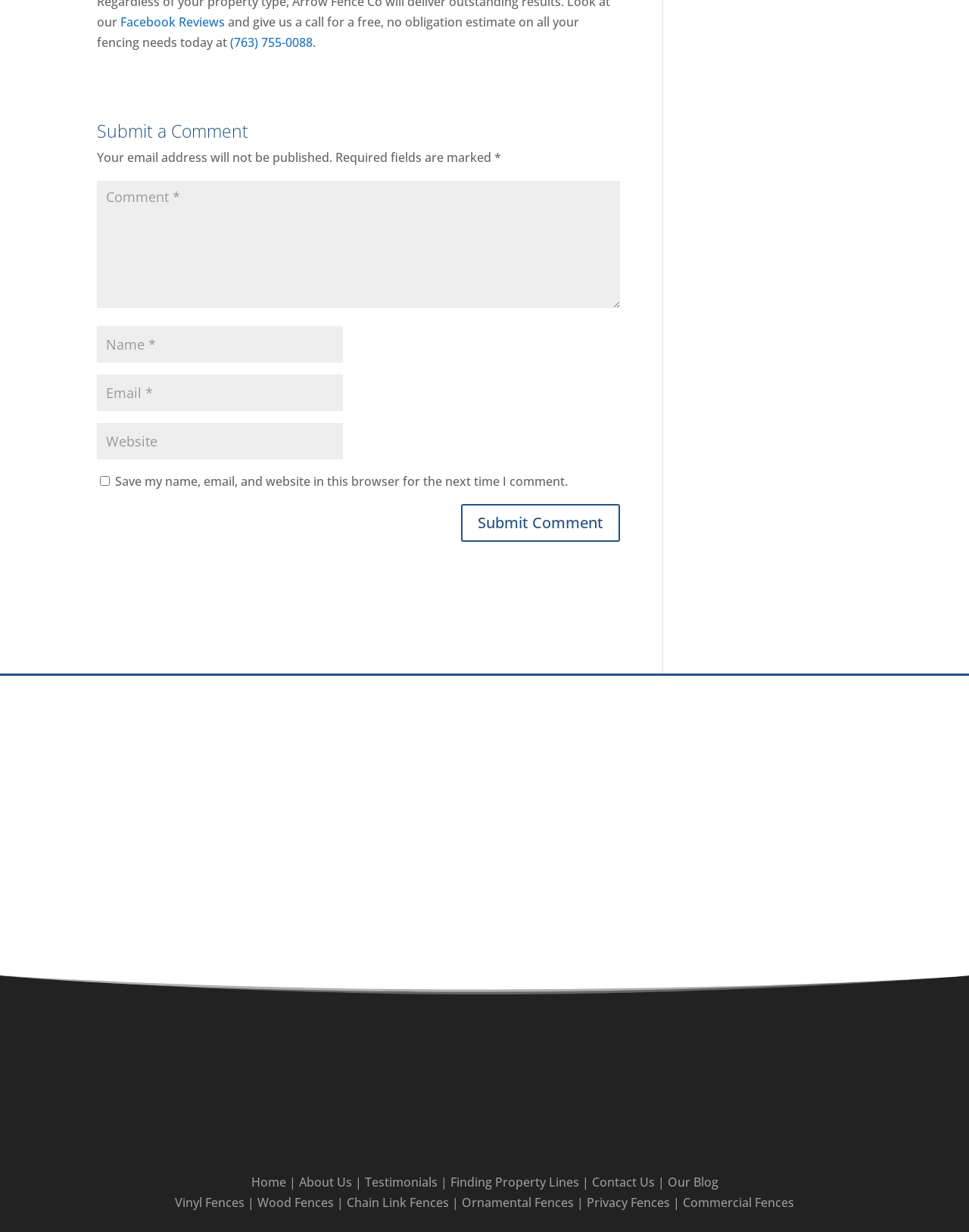Please identify the coordinates of the bounding box for the clickable region that will accomplish this instruction: "Get directions to the office".

[0.246, 0.905, 0.332, 0.919]